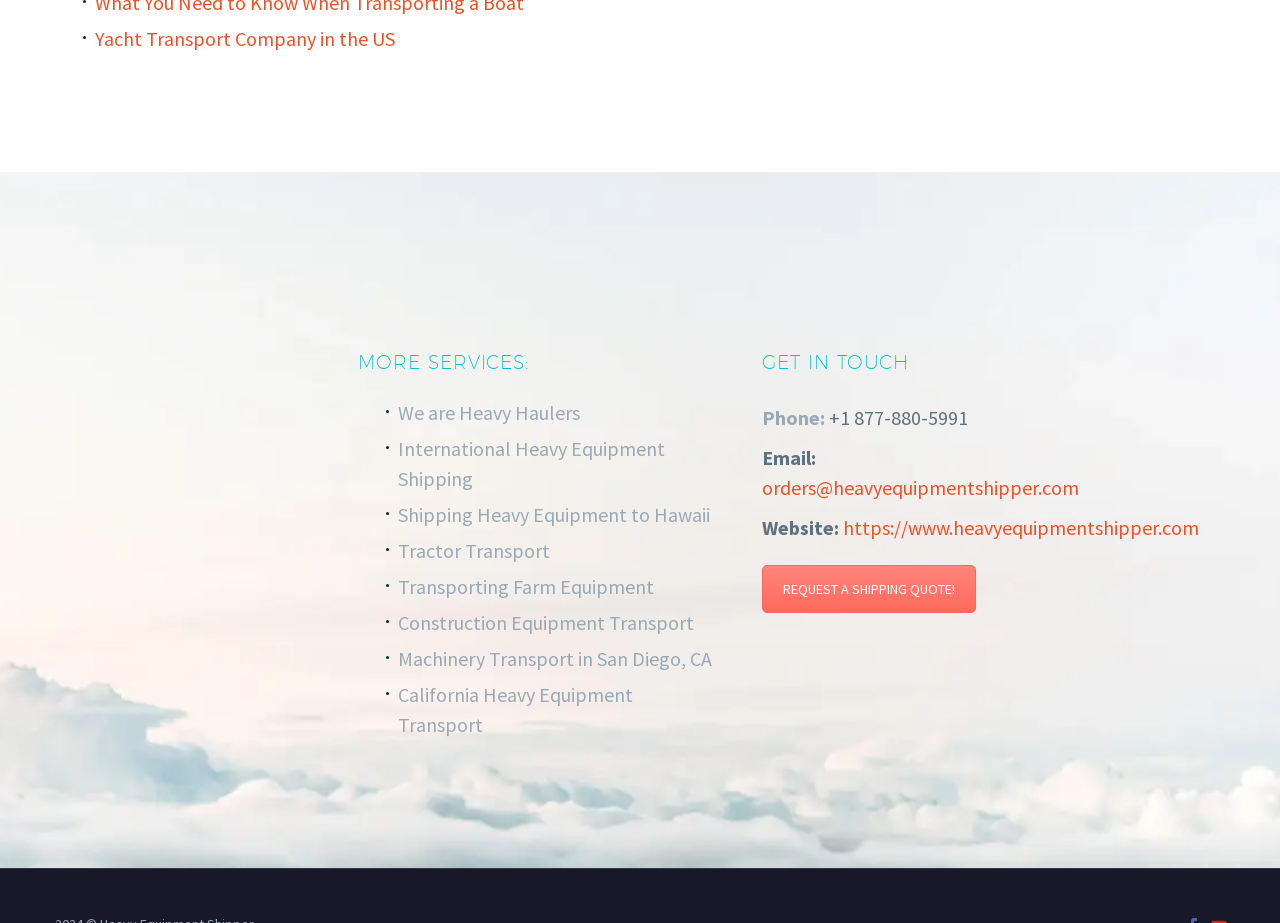Please predict the bounding box coordinates (top-left x, top-left y, bottom-right x, bottom-right y) for the UI element in the screenshot that fits the description: REQUEST A SHIPPING QUOTE!

[0.595, 0.612, 0.762, 0.664]